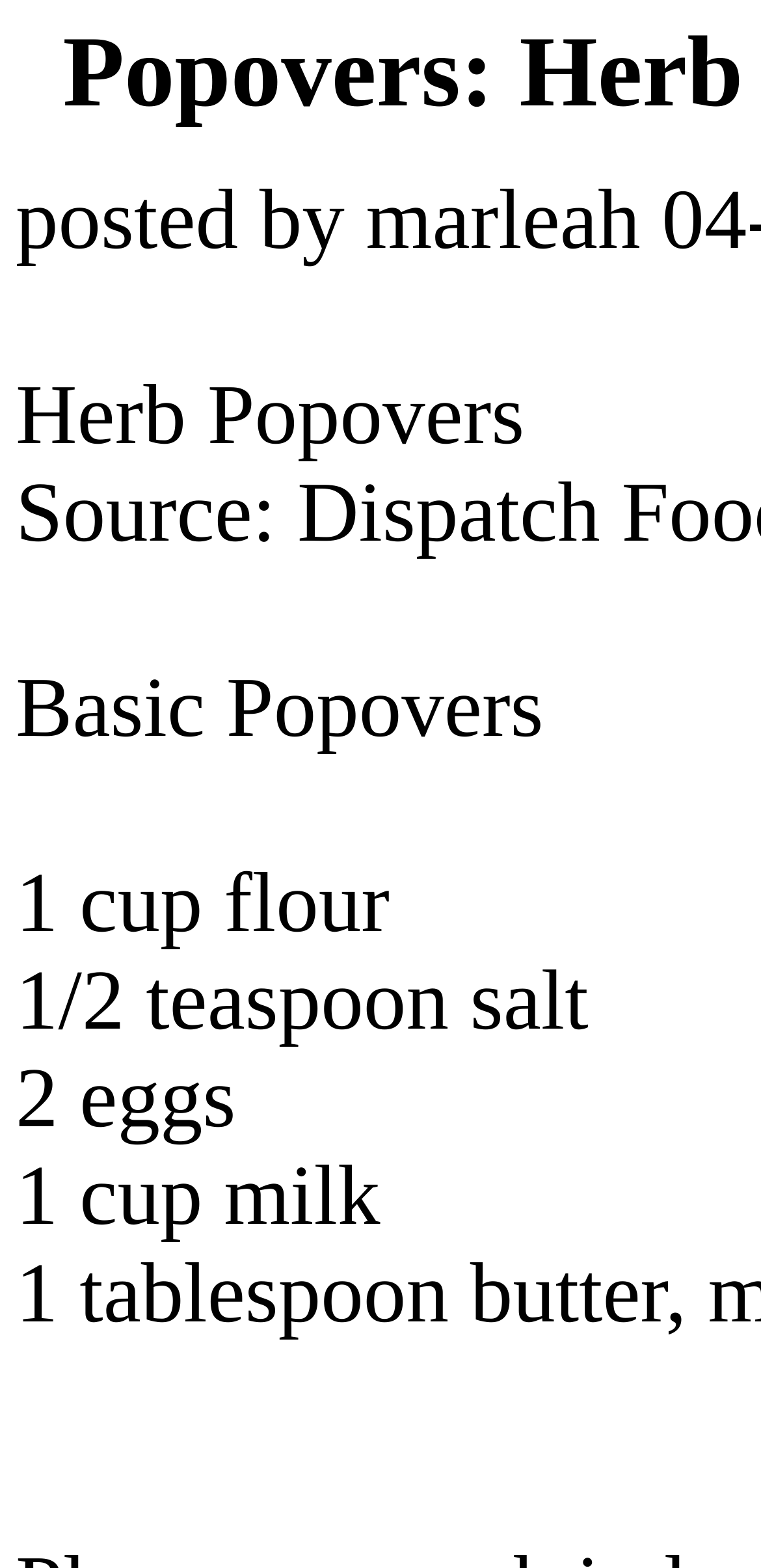Generate the main heading text from the webpage.

Popovers: Herb Popovers with Variations